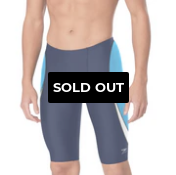Reply to the question with a single word or phrase:
What is the status of this particular item?

SOLD OUT